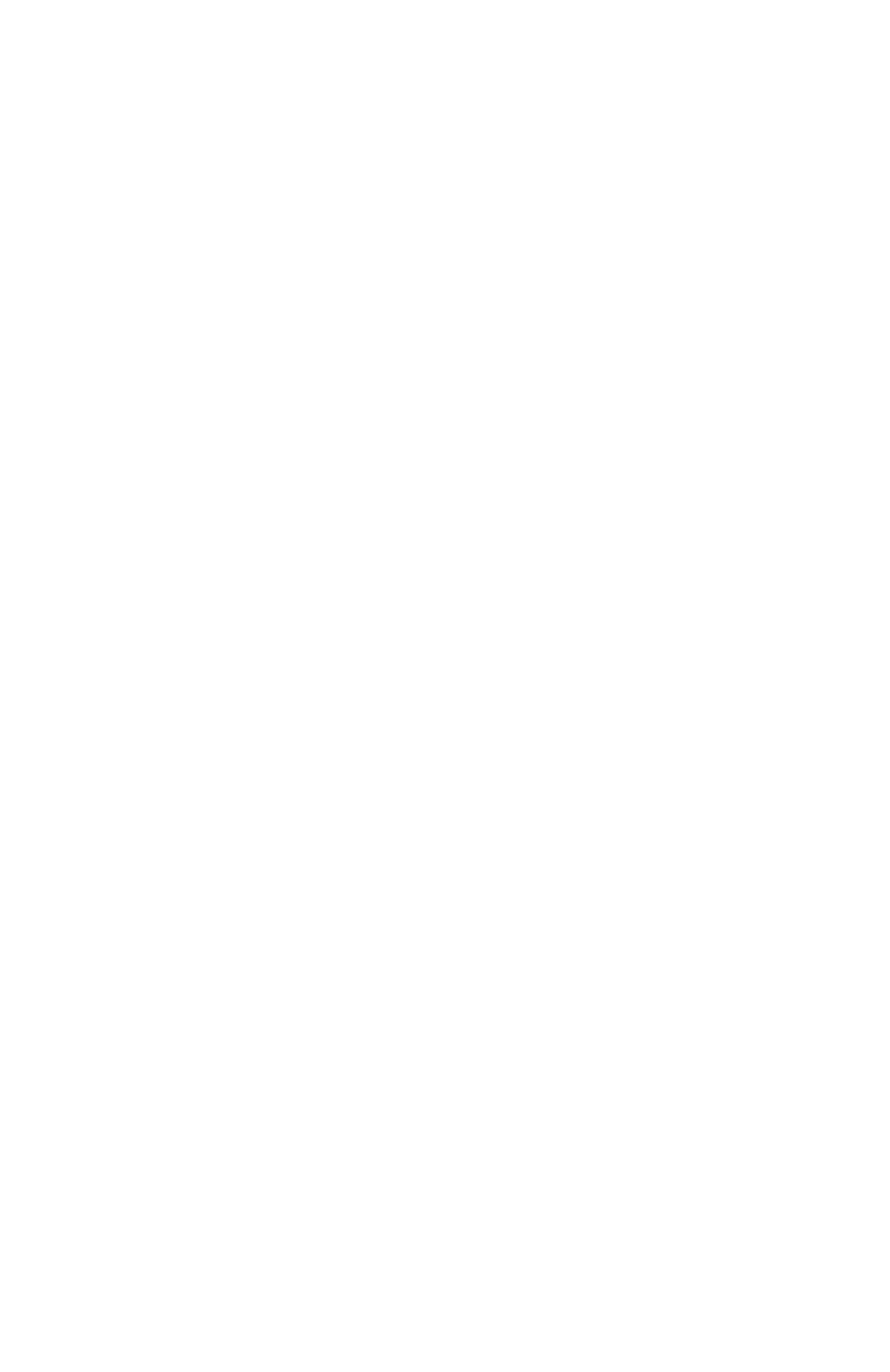Locate the coordinates of the bounding box for the clickable region that fulfills this instruction: "Go to home page".

[0.172, 0.878, 0.272, 0.906]